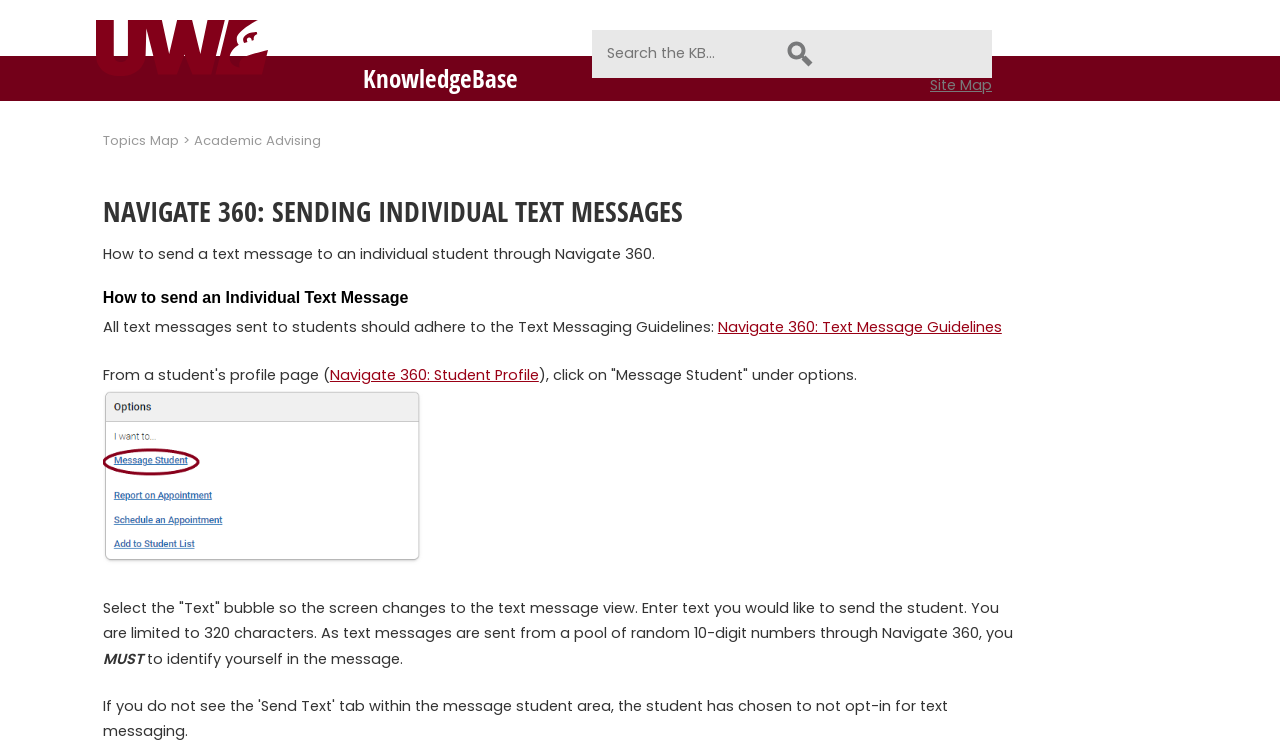Identify and provide the bounding box for the element described by: "UW-La Crosse".

[0.075, 0.027, 0.284, 0.101]